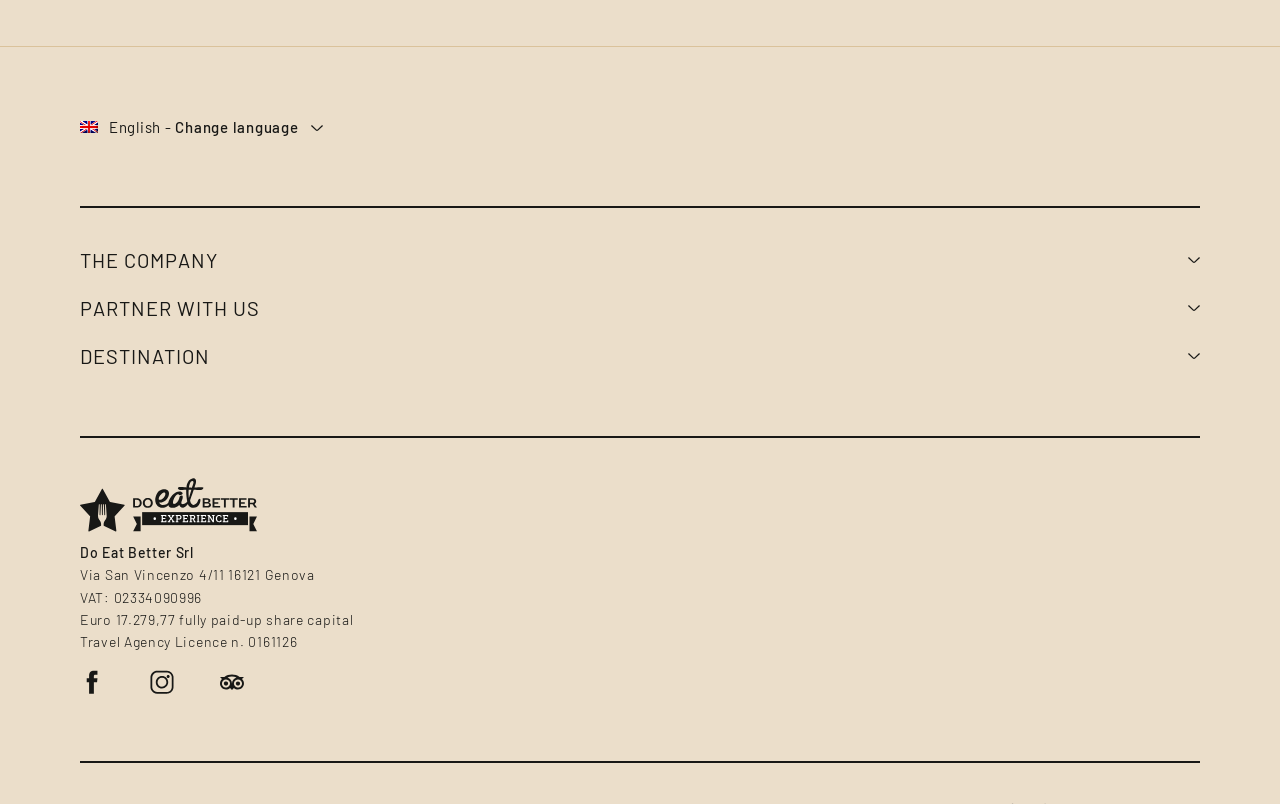Please provide a one-word or phrase answer to the question: 
What is the purpose of the 'PARTNER WITH US' button?

Partnering opportunities